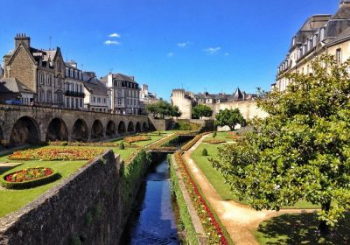What is the color of the sky in the image? Examine the screenshot and reply using just one word or a brief phrase.

Bright blue